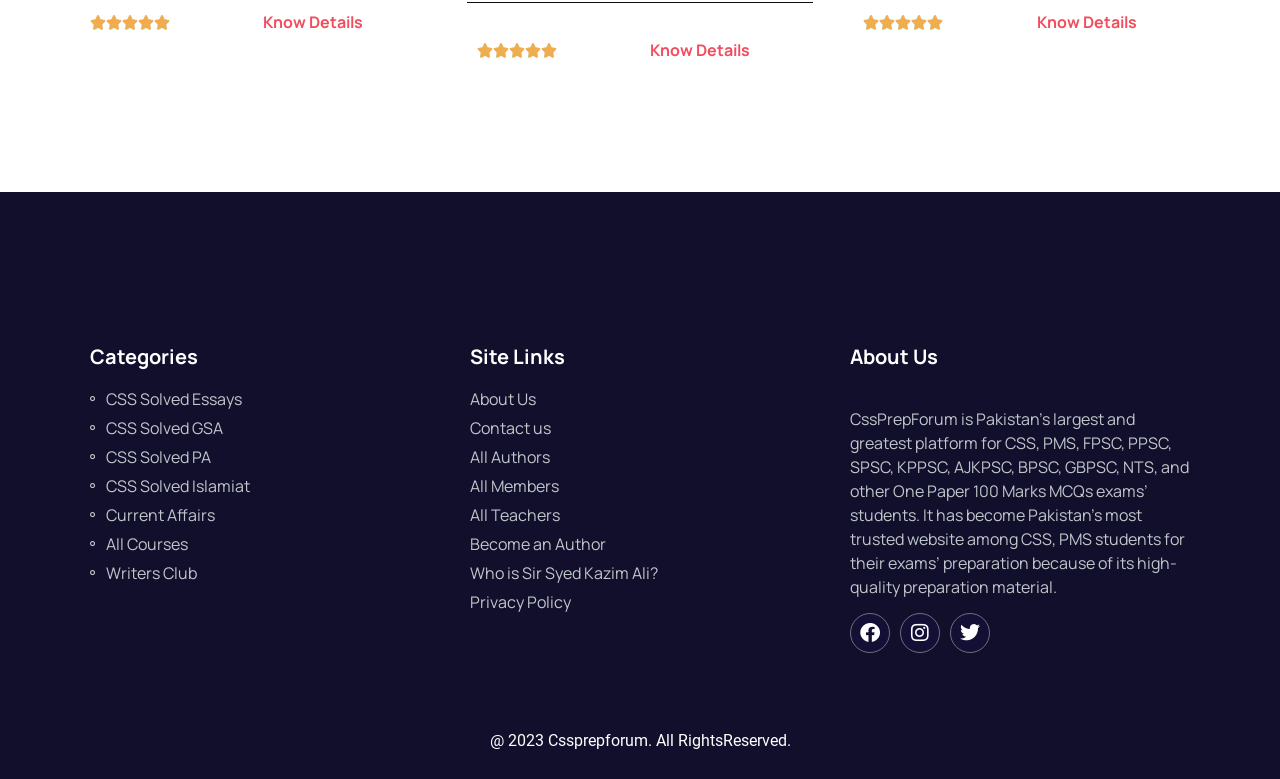Determine the bounding box coordinates of the UI element described below. Use the format (top-left x, top-left y, bottom-right x, bottom-right y) with floating point numbers between 0 and 1: Facebook

[0.664, 0.787, 0.695, 0.838]